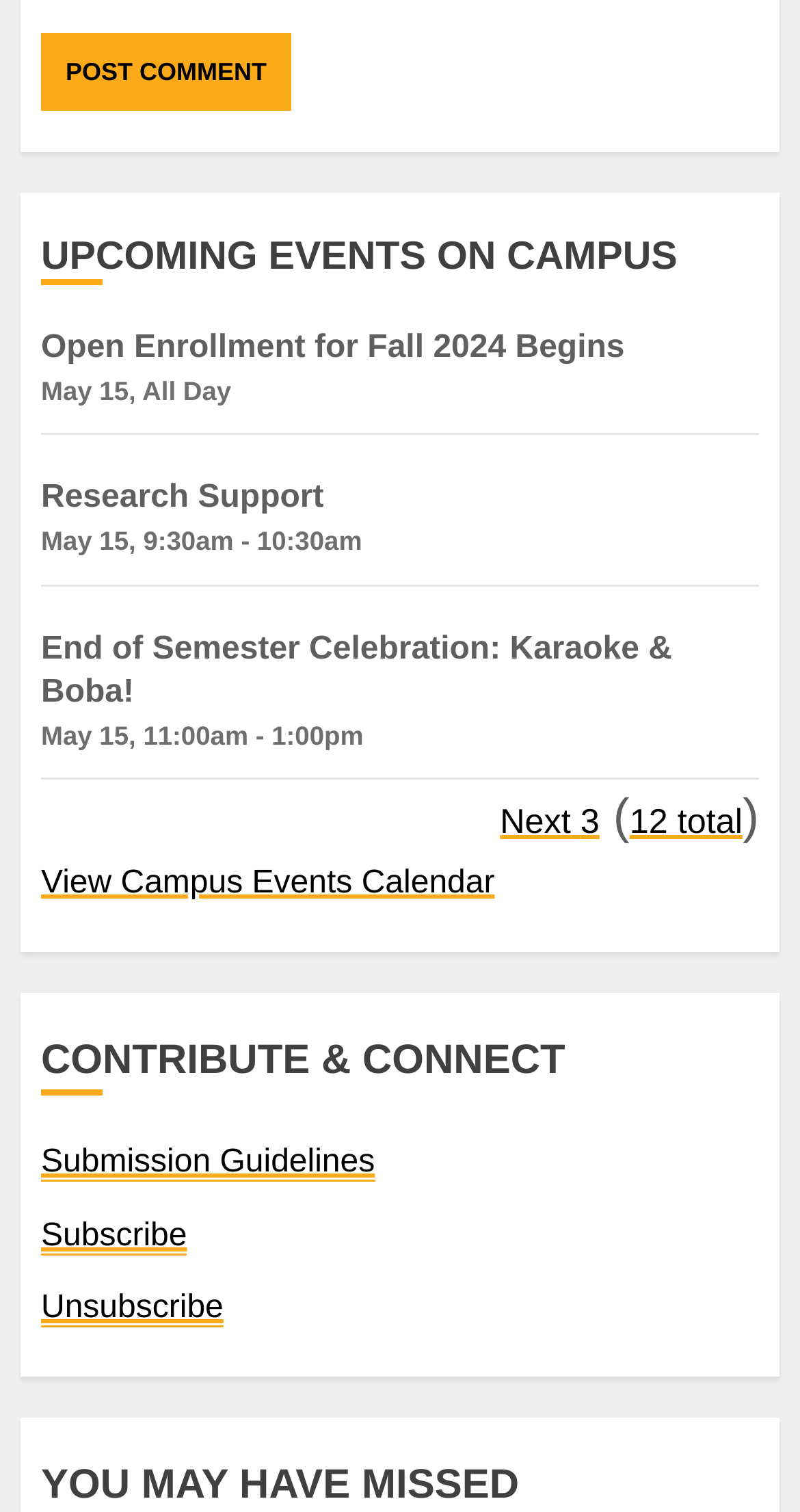Identify the bounding box for the UI element specified in this description: "Submission Guidelines". The coordinates must be four float numbers between 0 and 1, formatted as [left, top, right, bottom].

[0.051, 0.757, 0.469, 0.782]